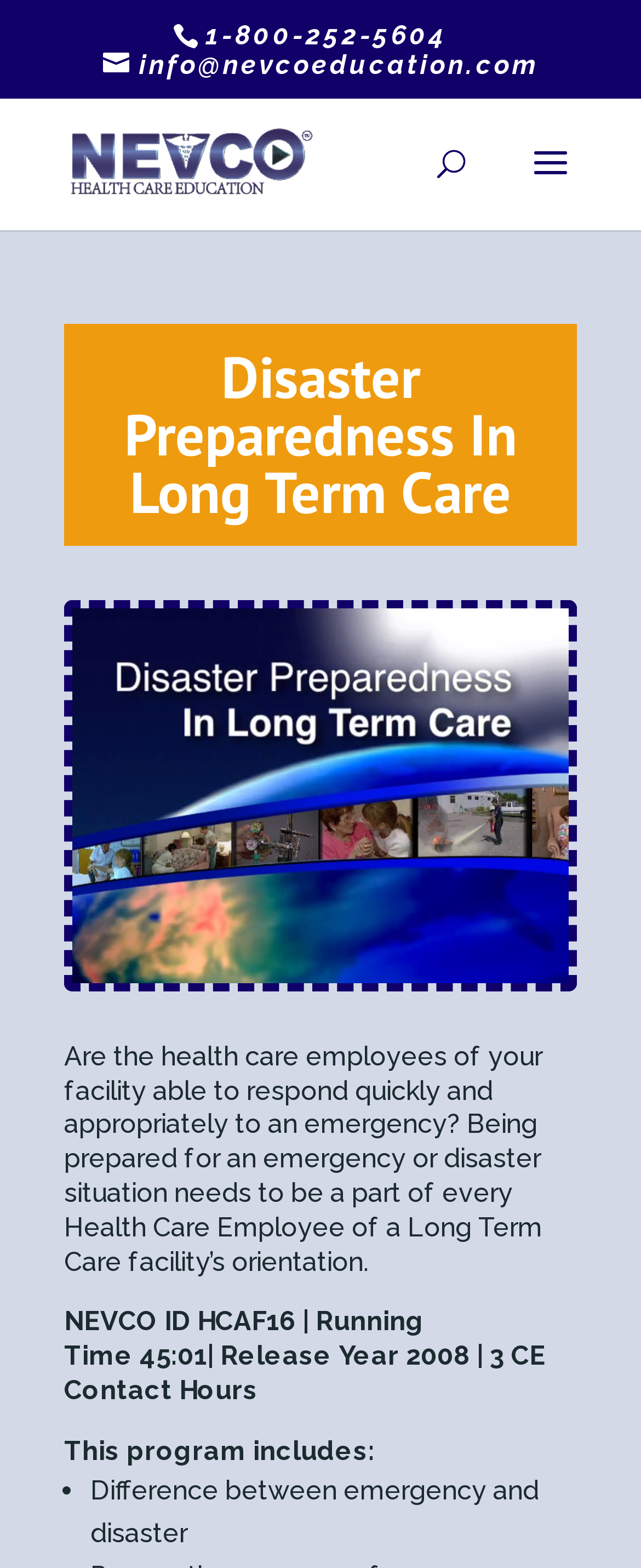Respond to the question below with a single word or phrase:
How many CE contact hours are provided by this program?

3